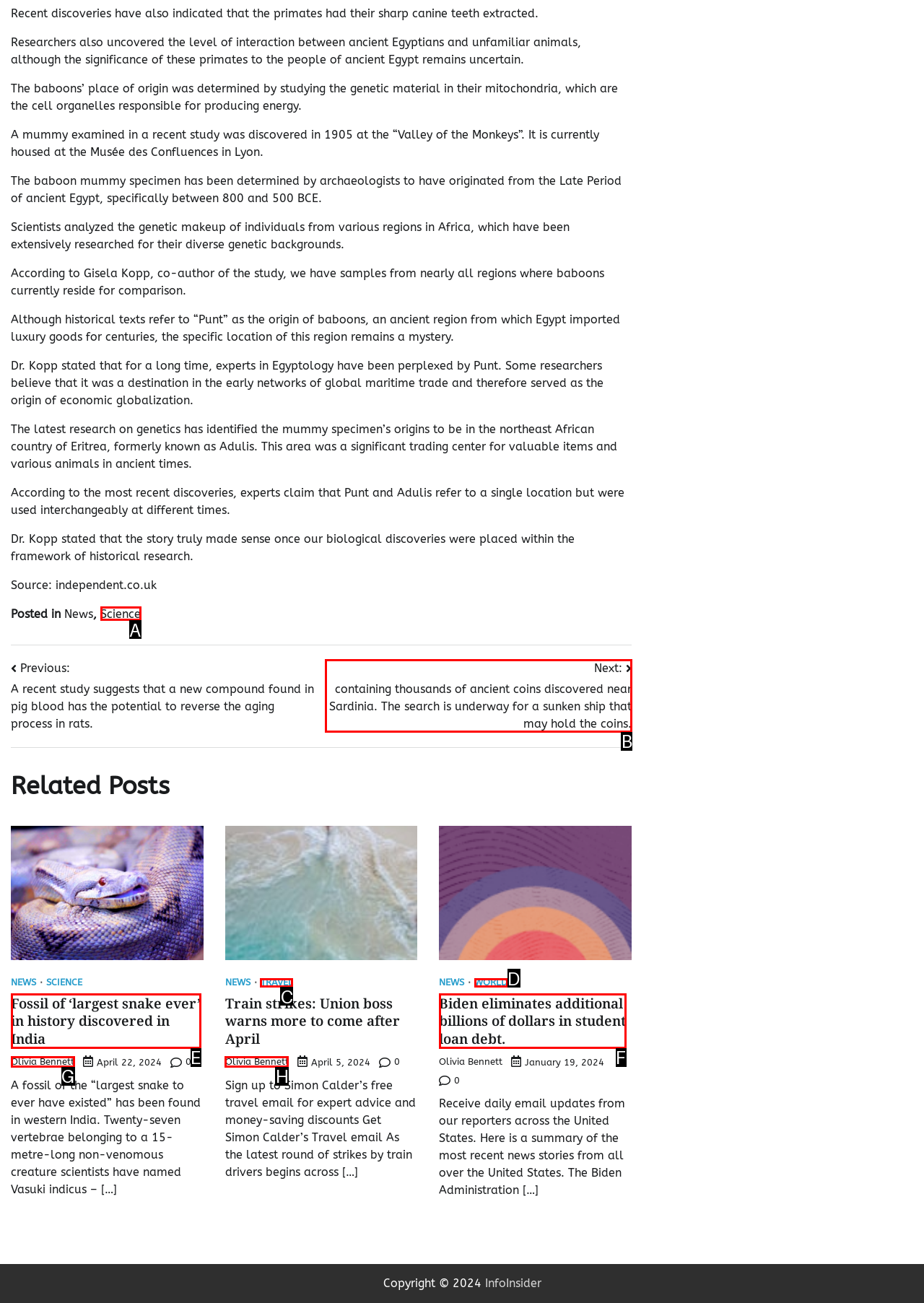Identify the HTML element that should be clicked to accomplish the task: Click on the 'Next' link
Provide the option's letter from the given choices.

B